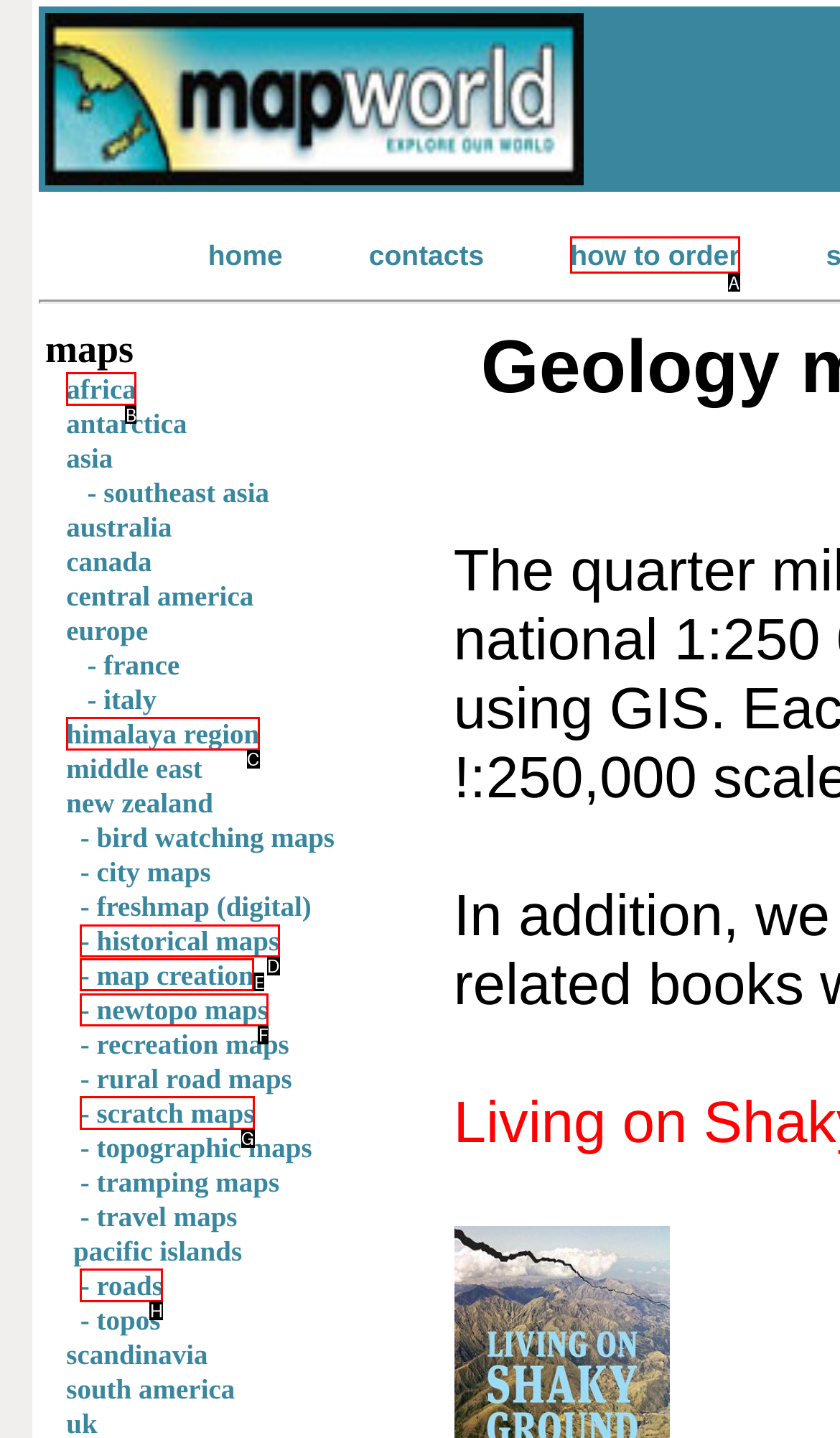What option should I click on to execute the task: view maps of africa? Give the letter from the available choices.

B